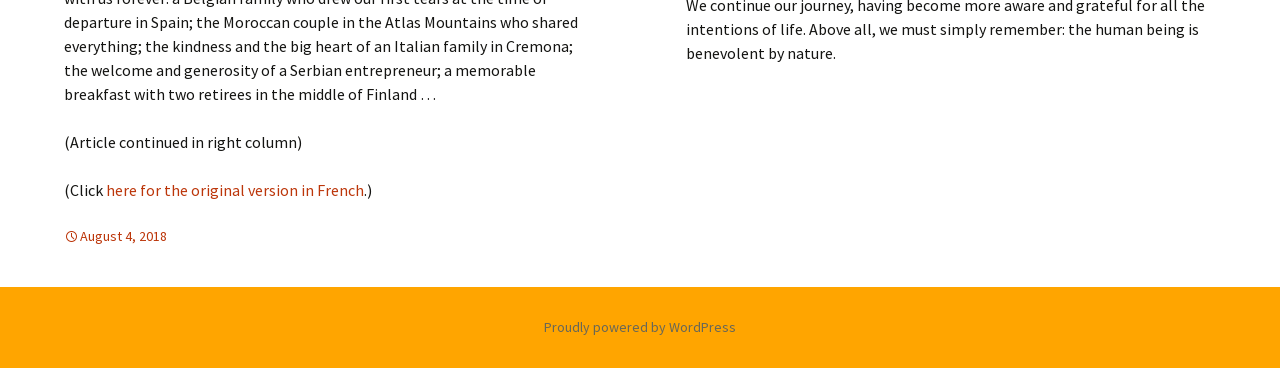What is the name of the platform powering the website?
Using the image, elaborate on the answer with as much detail as possible.

I found the name of the platform powering the website by looking at the link element with the text 'Proudly powered by WordPress' which is located at the bottom of the webpage, indicating that the website is built using WordPress.